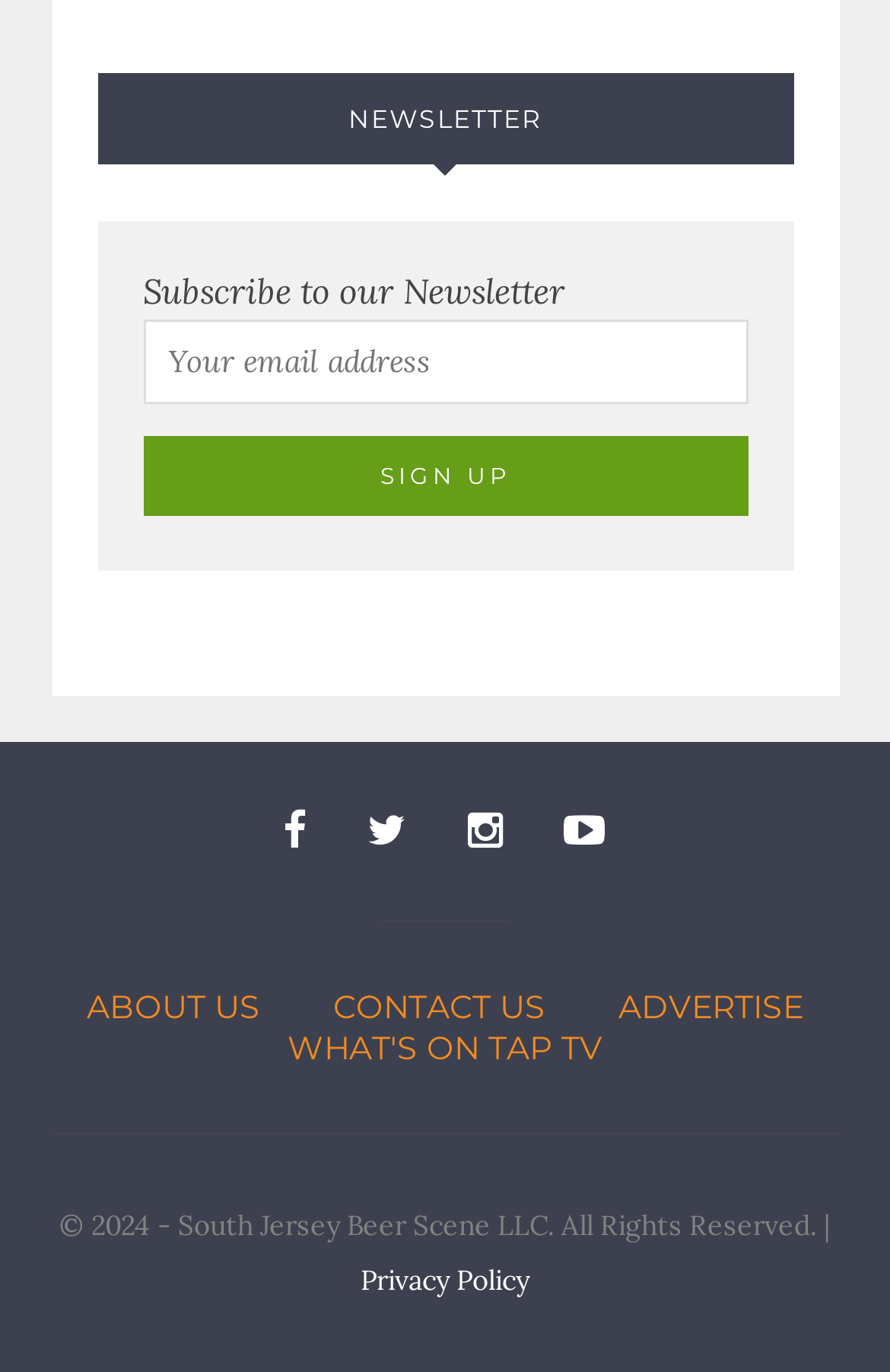Please give a short response to the question using one word or a phrase:
What is the purpose of the textbox?

Enter email address